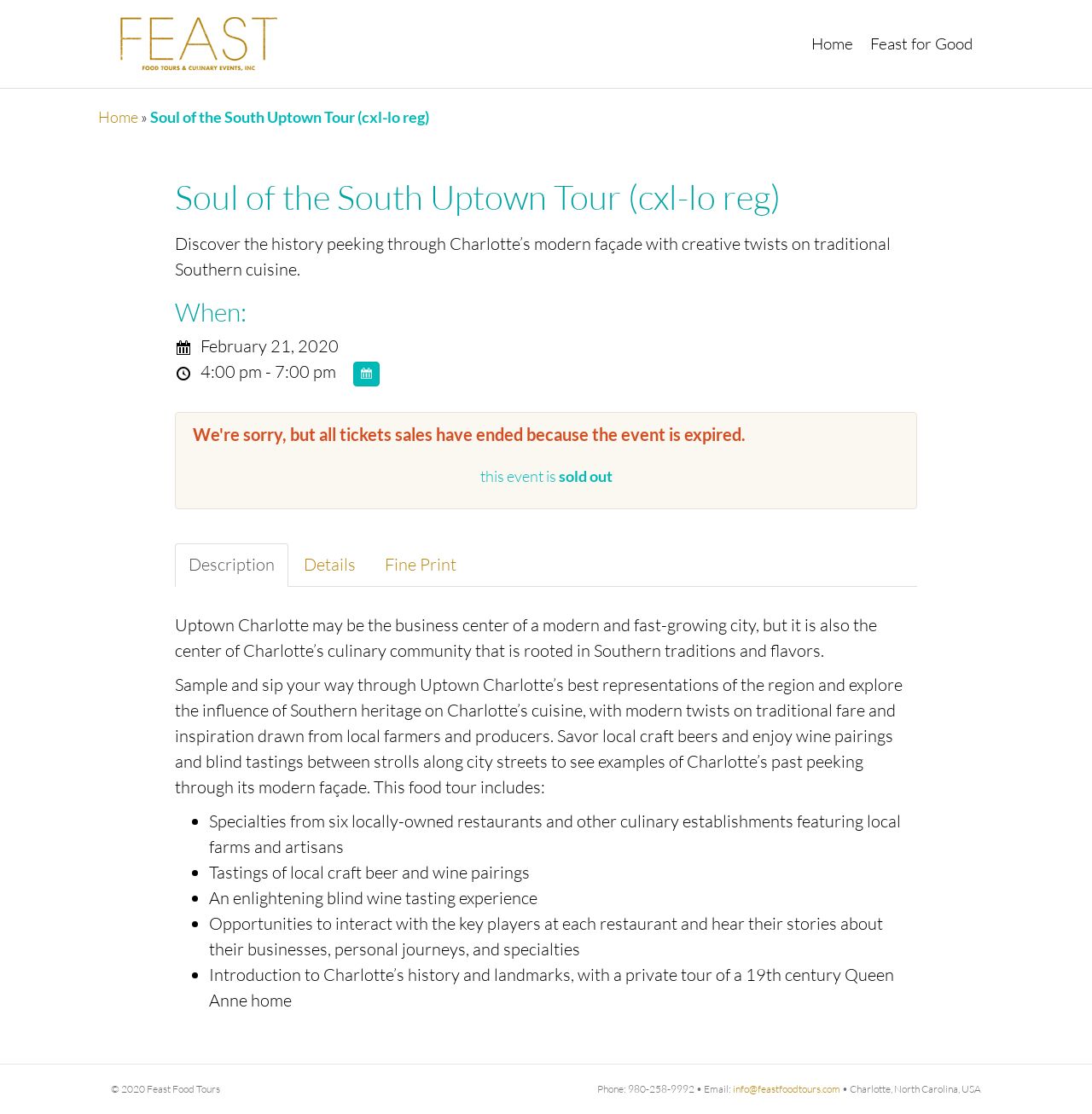Determine the bounding box coordinates of the element that should be clicked to execute the following command: "View archives from May 2024".

None